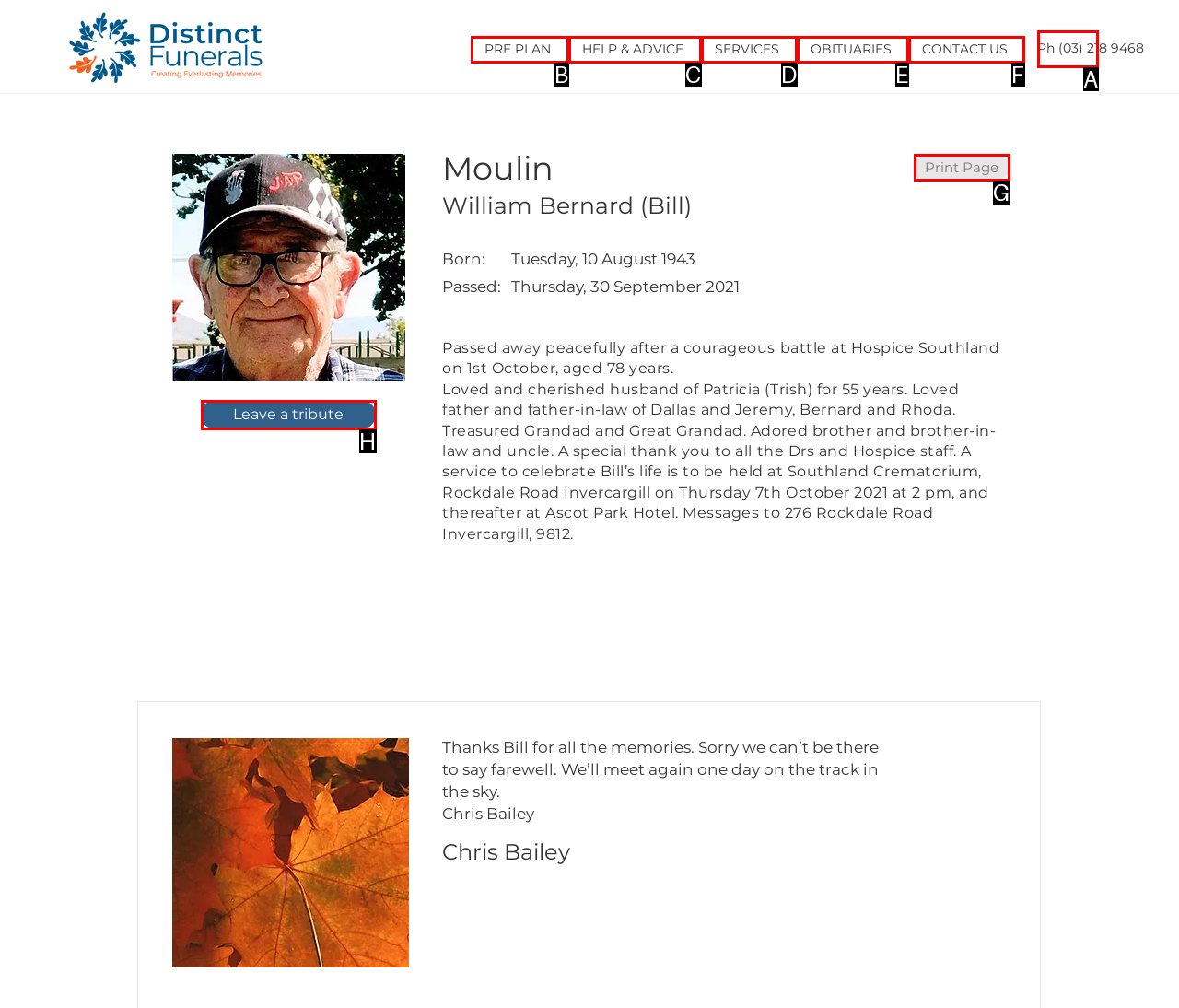Select the HTML element that corresponds to the description: CONTACT US. Reply with the letter of the correct option.

F